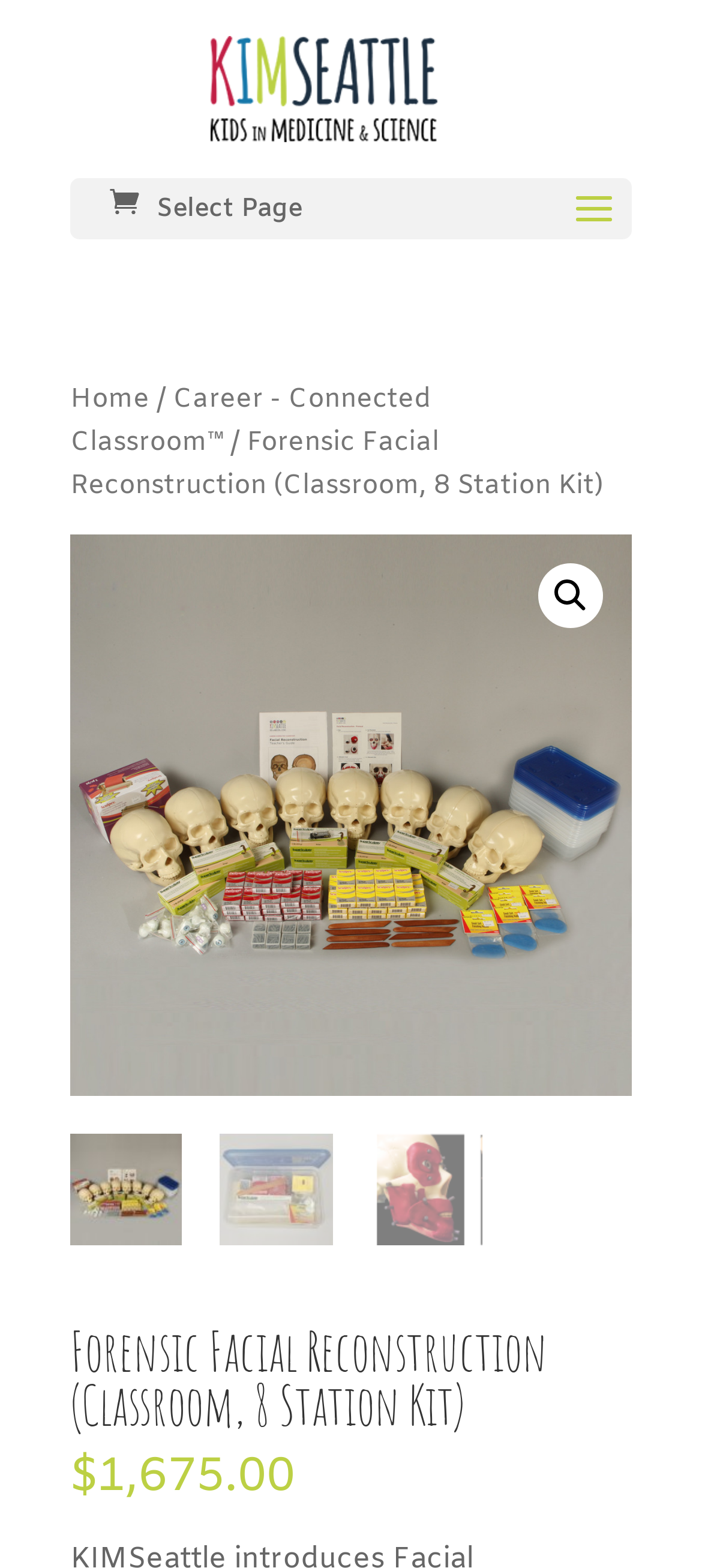Refer to the image and provide an in-depth answer to the question: 
What is the price of the product?

The price of the product is displayed at the bottom of the webpage, below the product description, and is indicated by a dollar sign followed by the numerical value.